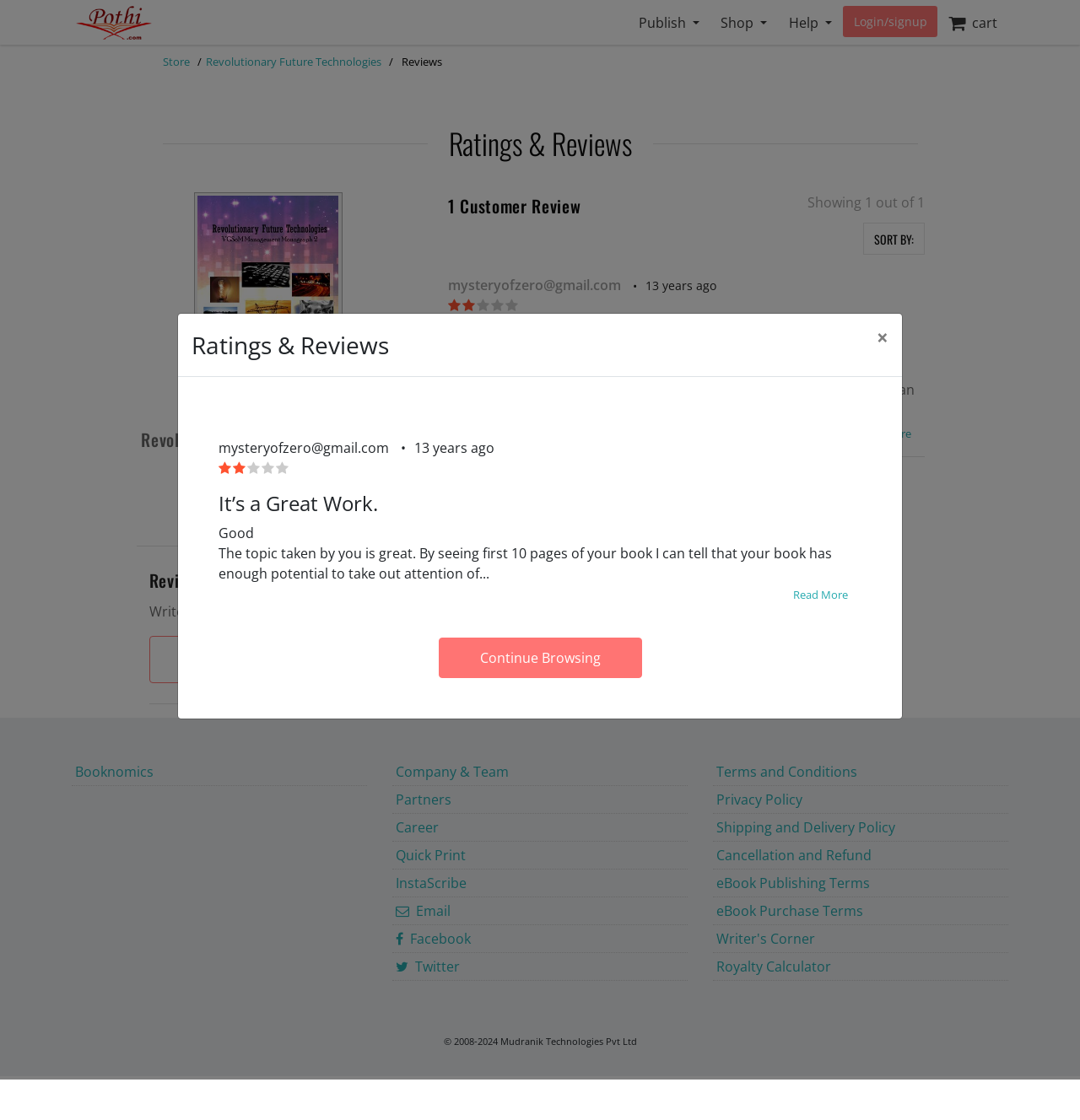Determine the coordinates of the bounding box that should be clicked to complete the instruction: "Write a review". The coordinates should be represented by four float numbers between 0 and 1: [left, top, right, bottom].

[0.138, 0.568, 0.358, 0.61]